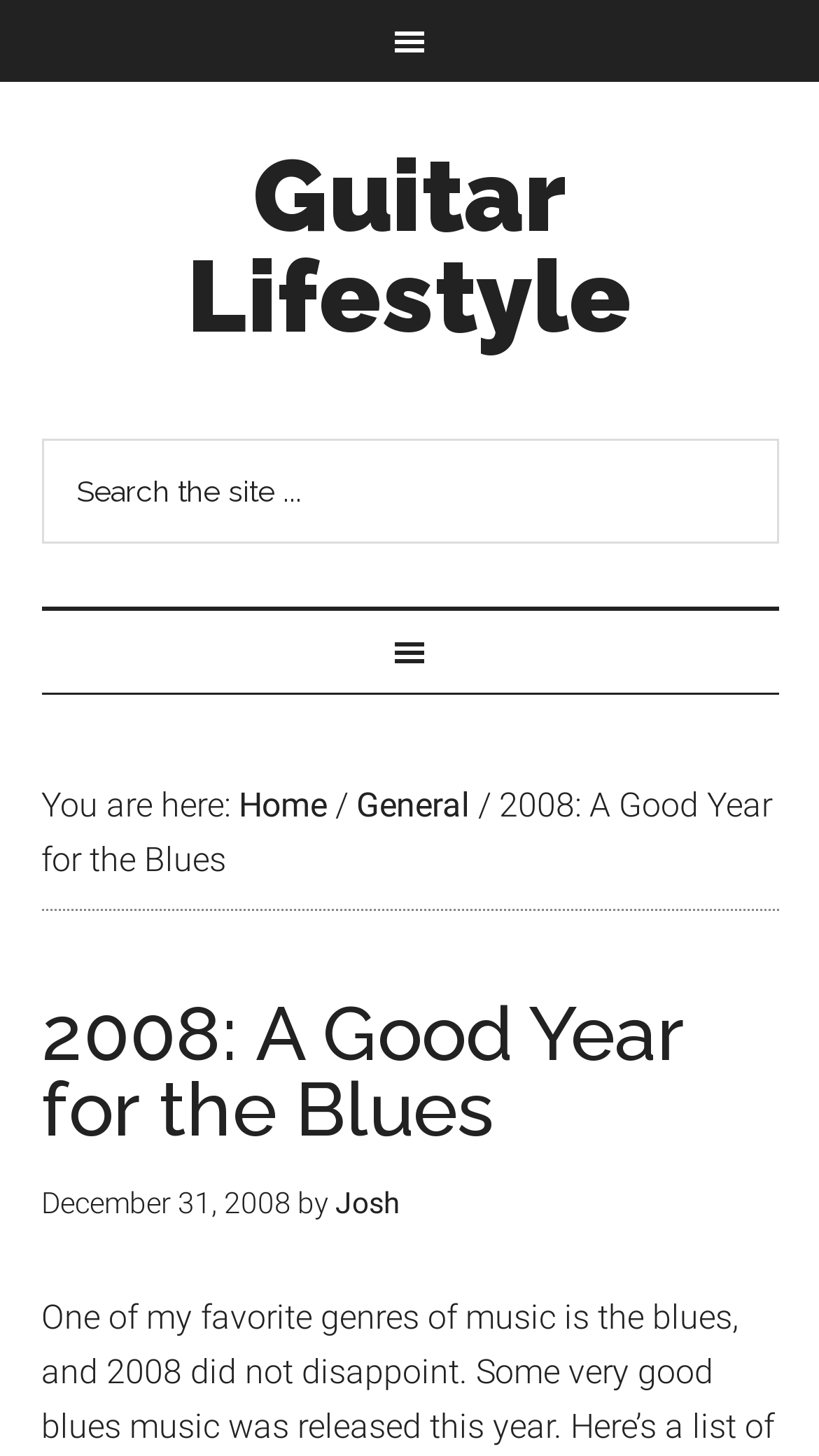Given the element description: "name="s" placeholder="Search the site ..."", predict the bounding box coordinates of the UI element it refers to, using four float numbers between 0 and 1, i.e., [left, top, right, bottom].

[0.05, 0.301, 0.95, 0.373]